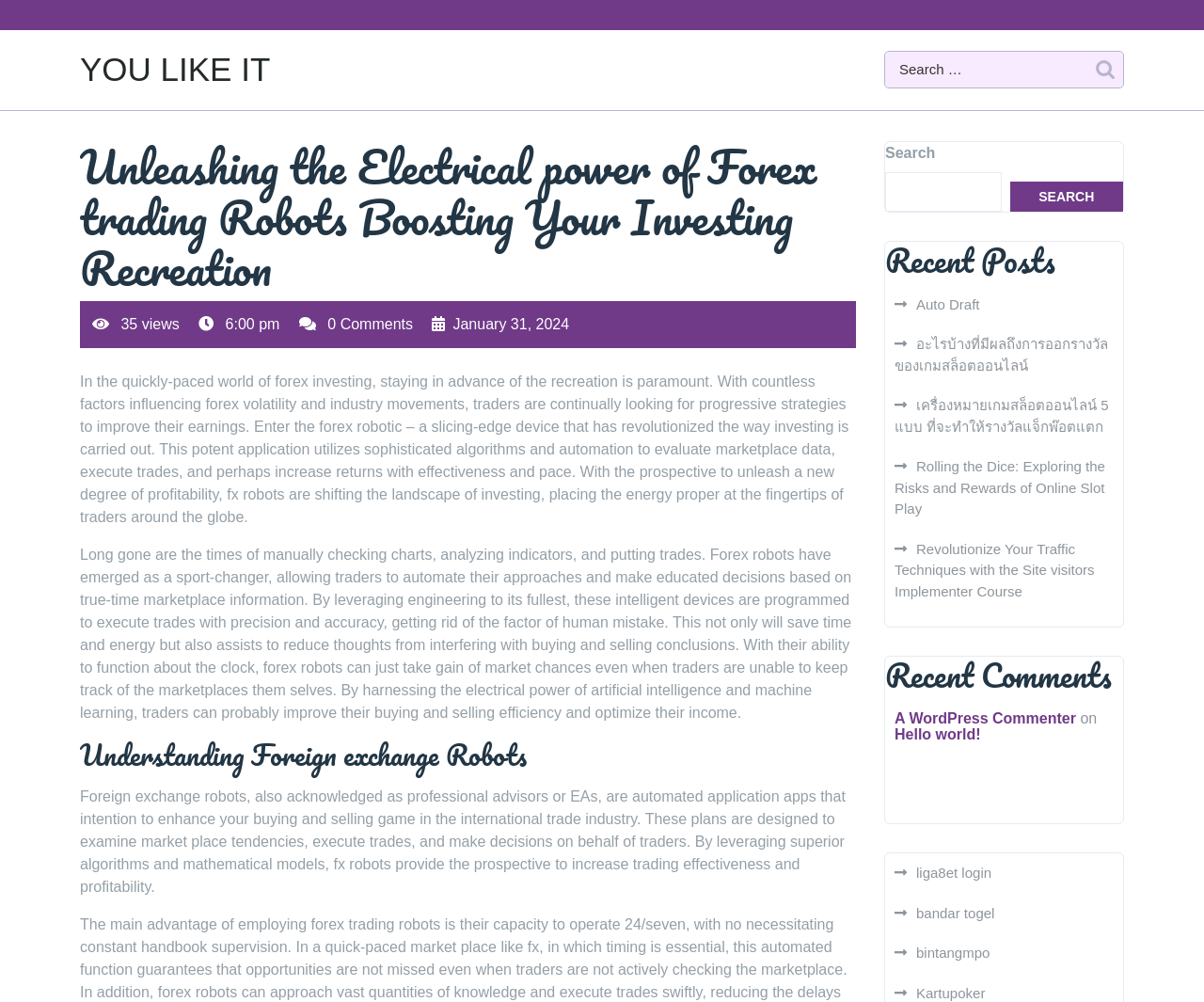What is the main topic of this webpage?
Look at the image and respond with a one-word or short-phrase answer.

Forex trading robots